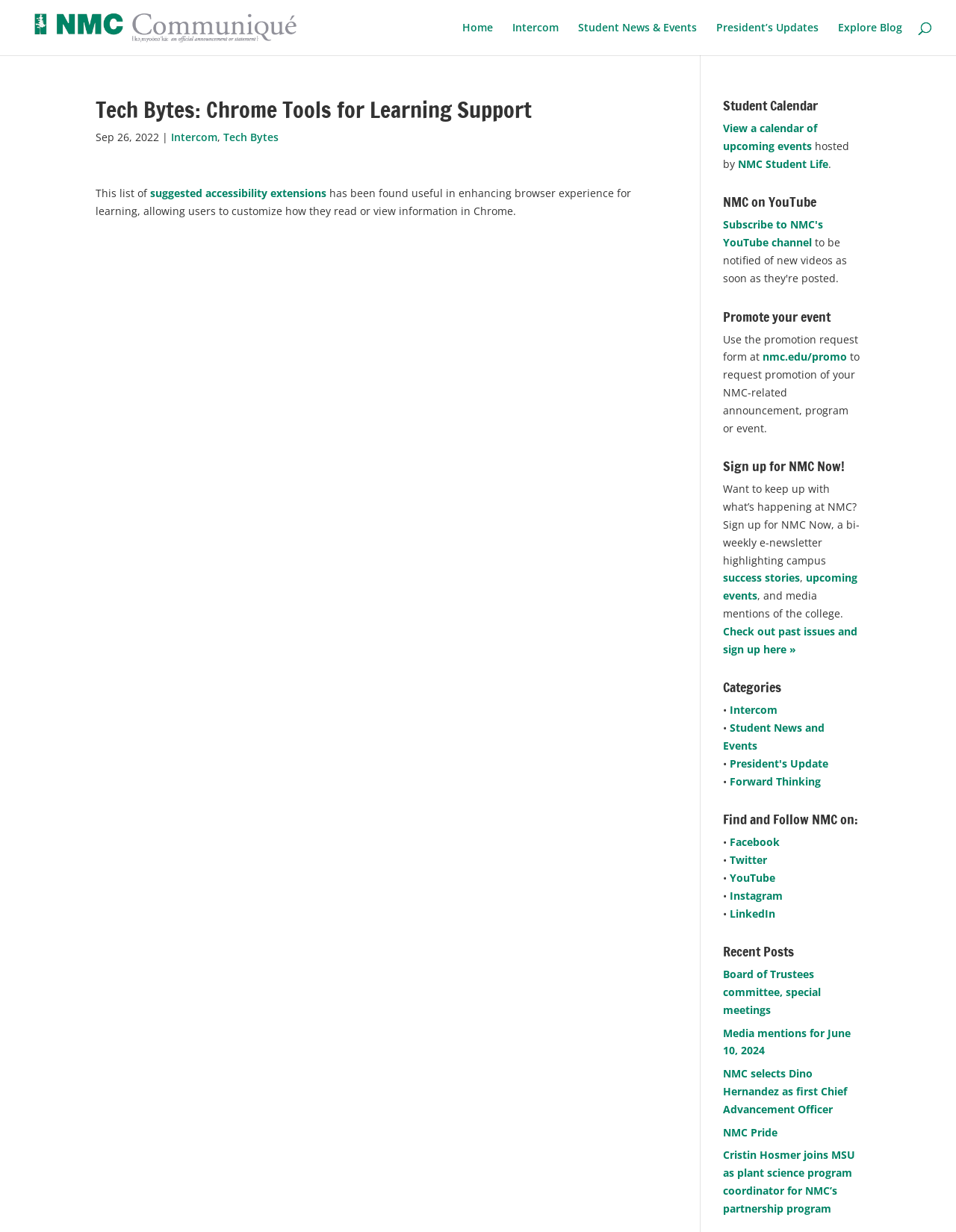What is the name of the YouTube channel?
Based on the screenshot, provide a one-word or short-phrase response.

NMC's YouTube channel